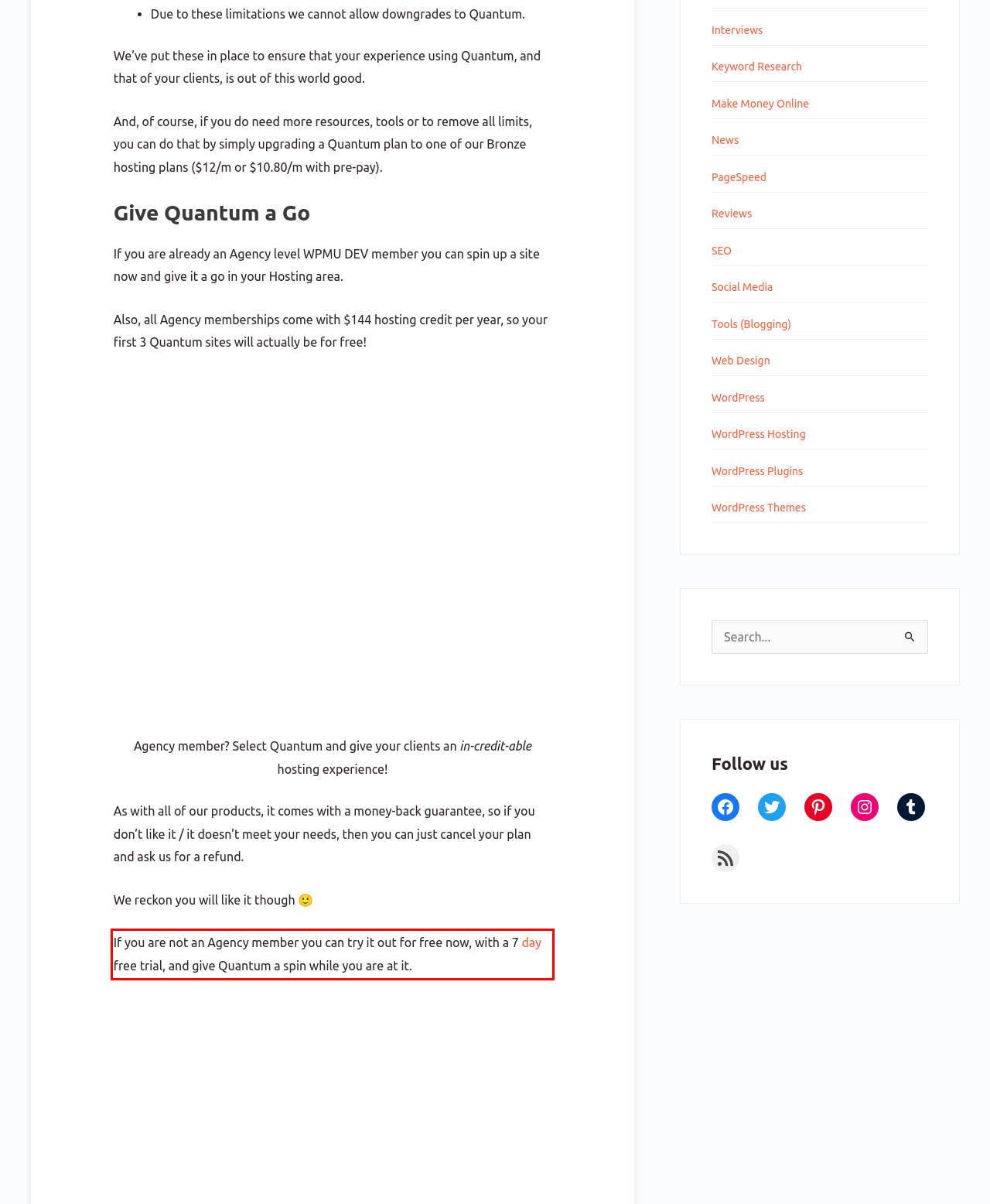With the given screenshot of a webpage, locate the red rectangle bounding box and extract the text content using OCR.

If you are not an Agency member you can try it out for free now, with a 7 day free trial, and give Quantum a spin while you are at it.